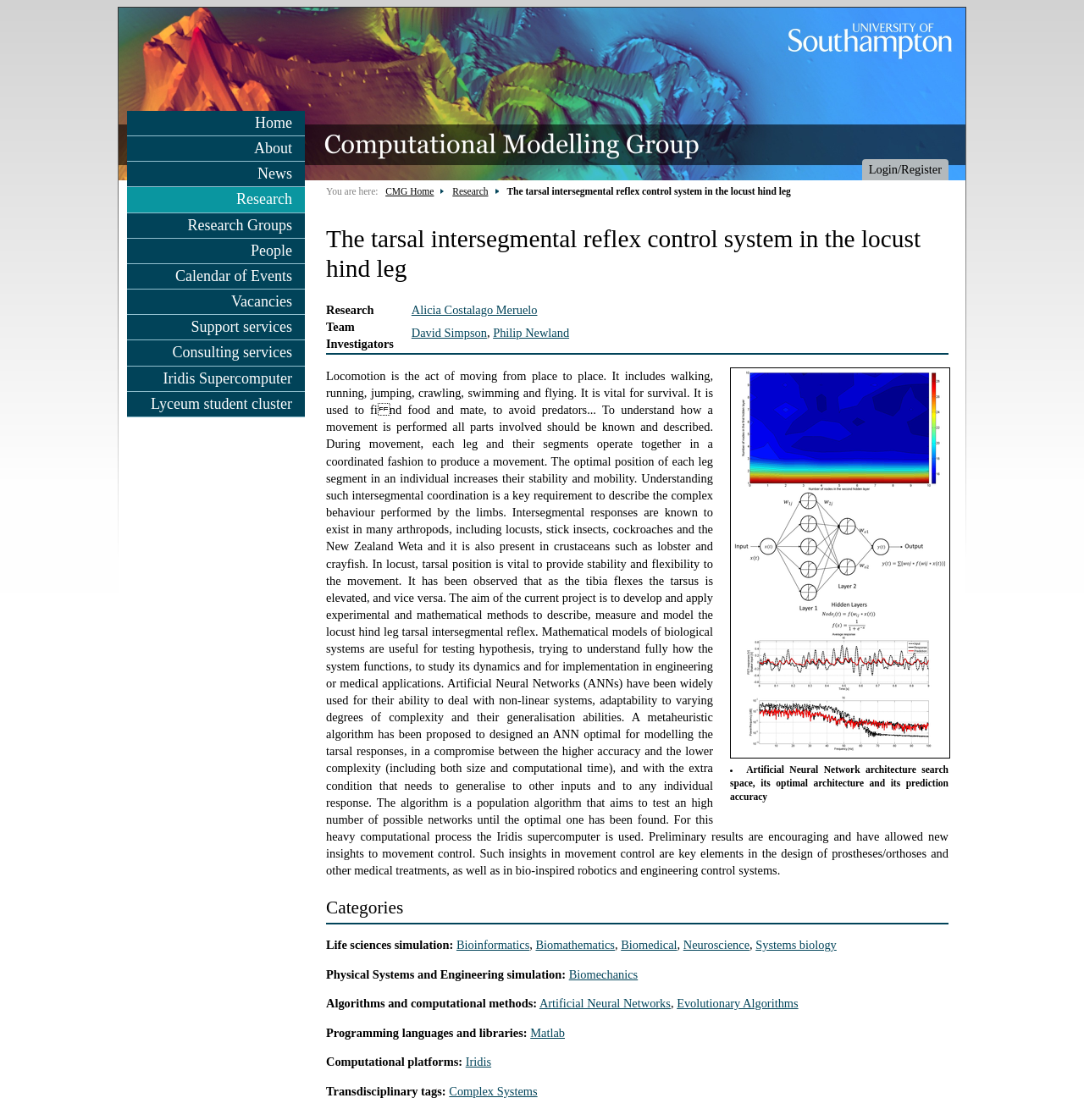What is the aim of the current project?
Please respond to the question with as much detail as possible.

The aim of the current project is to develop and apply experimental and mathematical methods to describe, measure, and model the locust hind leg tarsal intersegmental reflex, which is a key requirement to describe the complex behavior performed by the limbs.